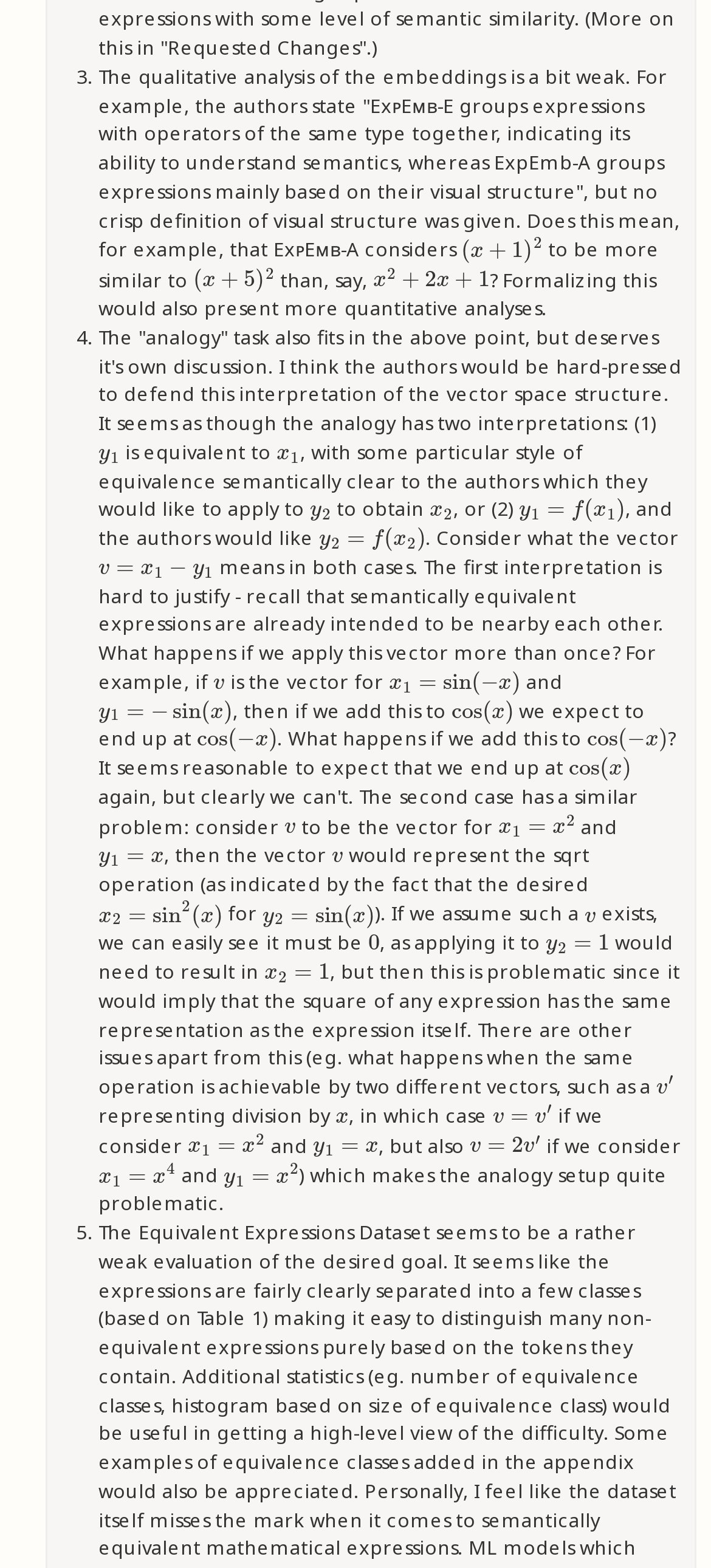Please determine the bounding box coordinates of the area that needs to be clicked to complete this task: 'view the formula'. The coordinates must be four float numbers between 0 and 1, formatted as [left, top, right, bottom].

[0.525, 0.168, 0.676, 0.182]